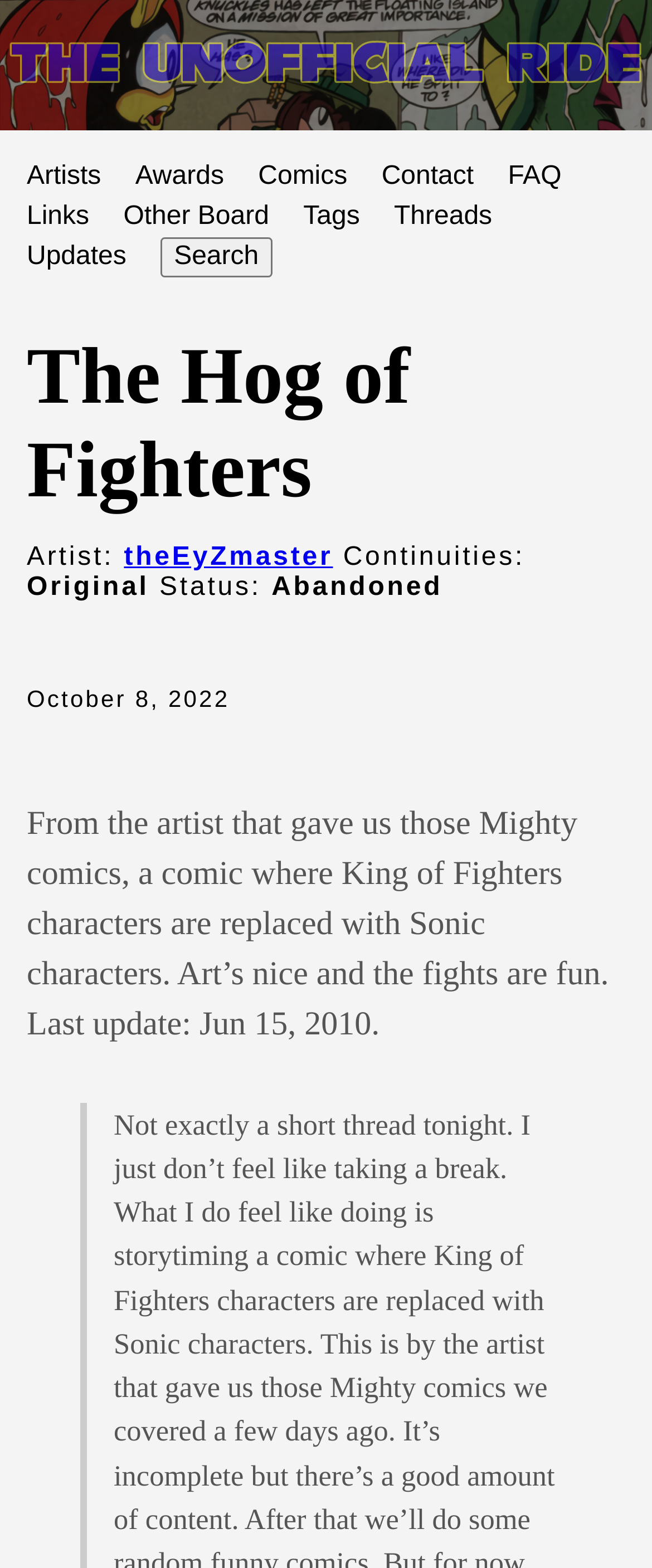What is the name of the comic?
Answer the question with a single word or phrase, referring to the image.

The Hog of Fighters